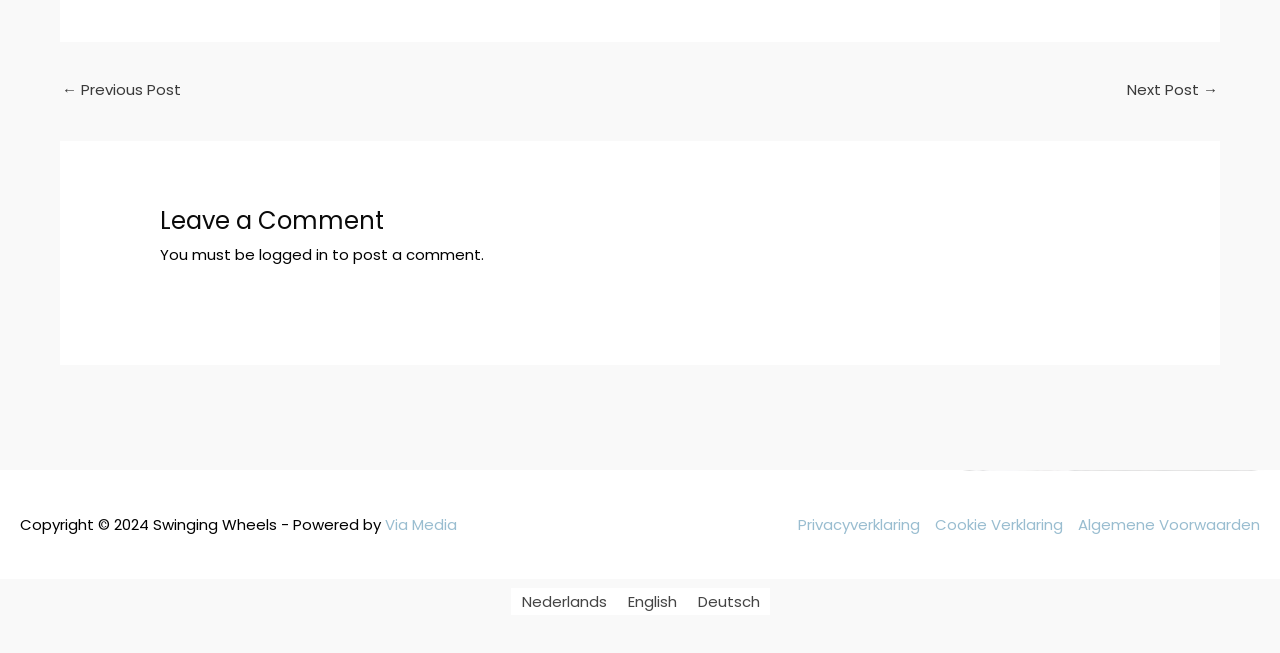Given the element description, predict the bounding box coordinates in the format (top-left x, top-left y, bottom-right x, bottom-right y). Make sure all values are between 0 and 1. Here is the element description: Via Media

[0.301, 0.788, 0.357, 0.82]